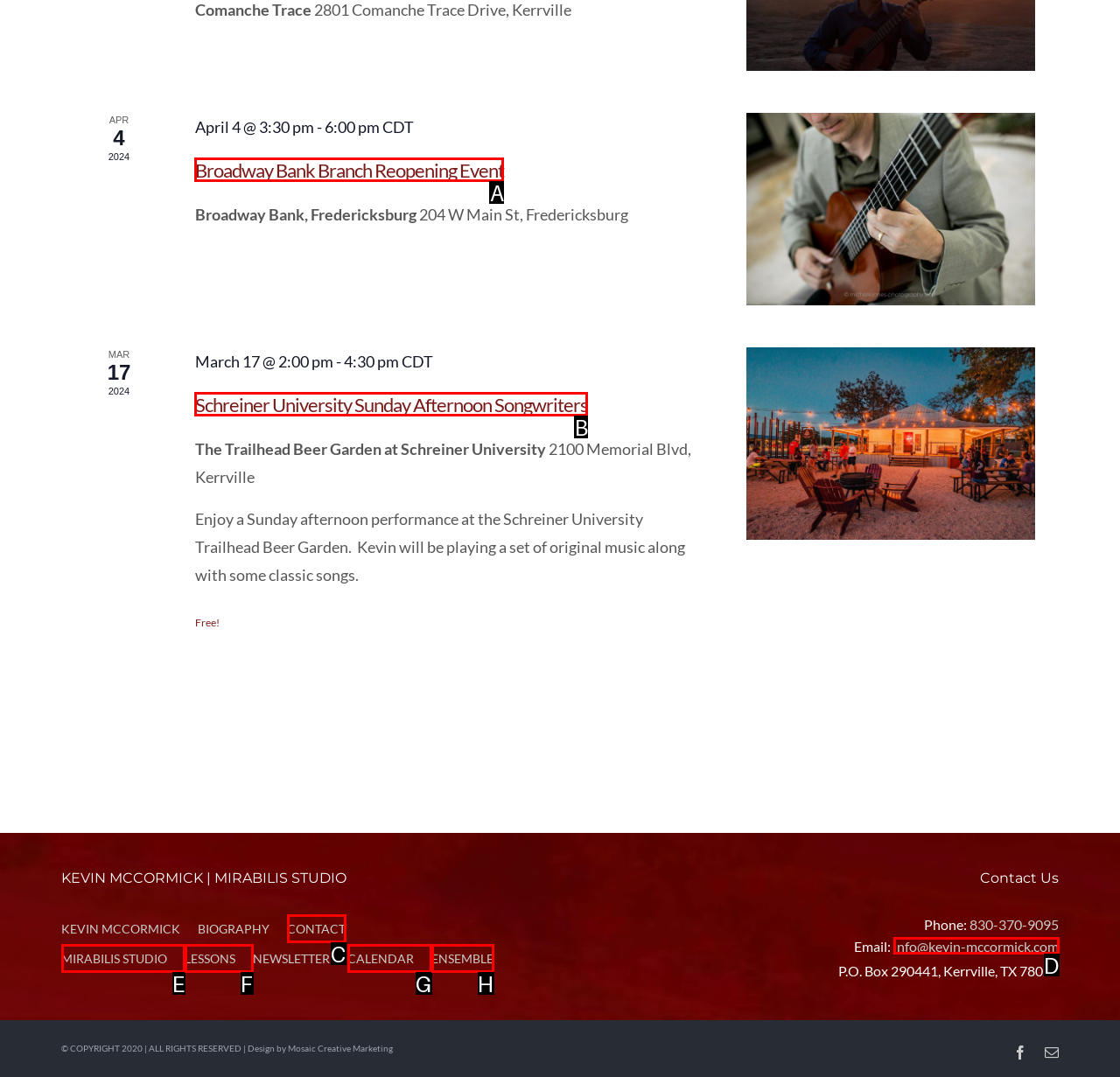Using the provided description: Broadway Bank Branch Reopening Event, select the most fitting option and return its letter directly from the choices.

A